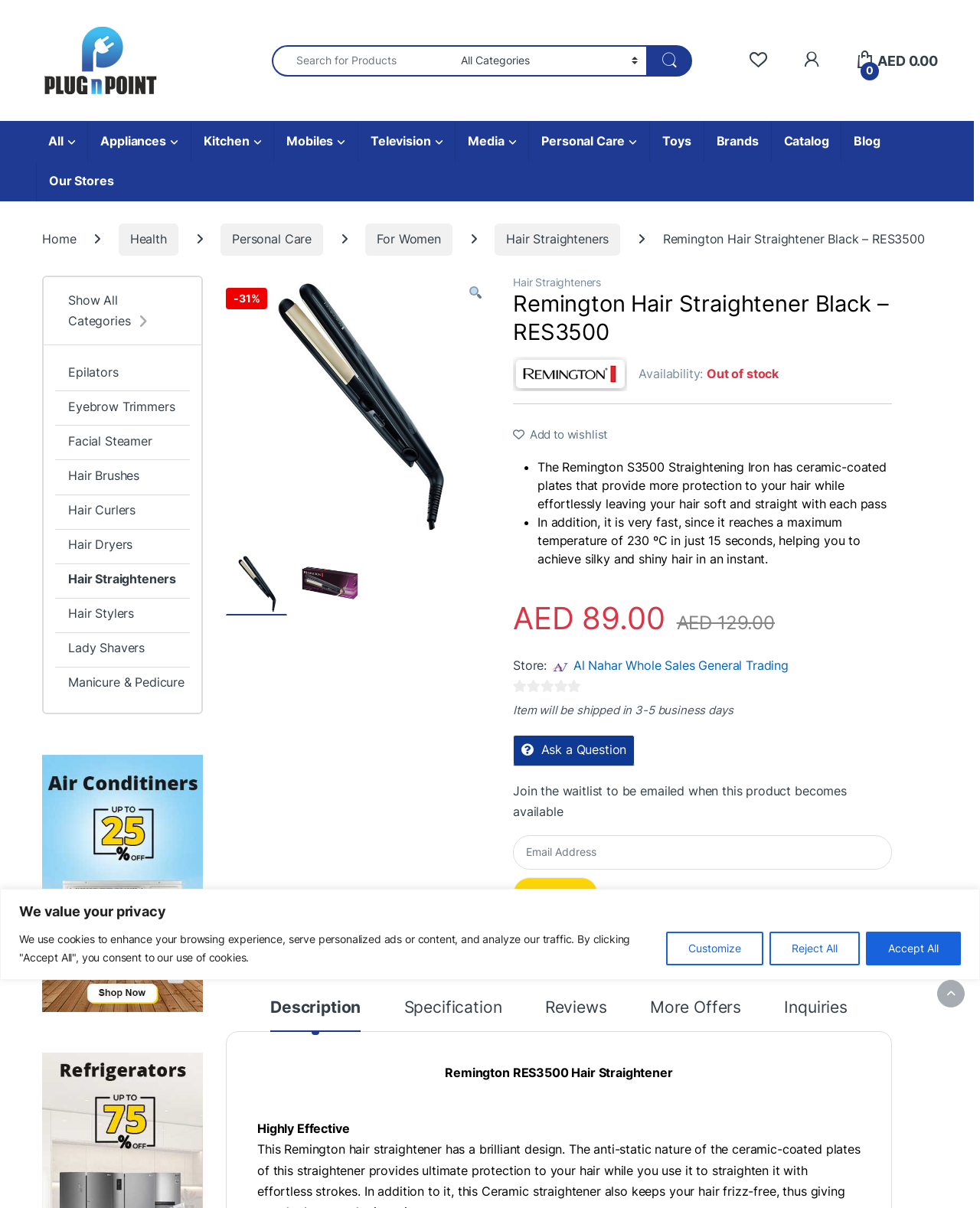Locate the bounding box coordinates of the area to click to fulfill this instruction: "Click on the Personal Care category". The bounding box should be presented as four float numbers between 0 and 1, in the order [left, top, right, bottom].

[0.539, 0.1, 0.663, 0.133]